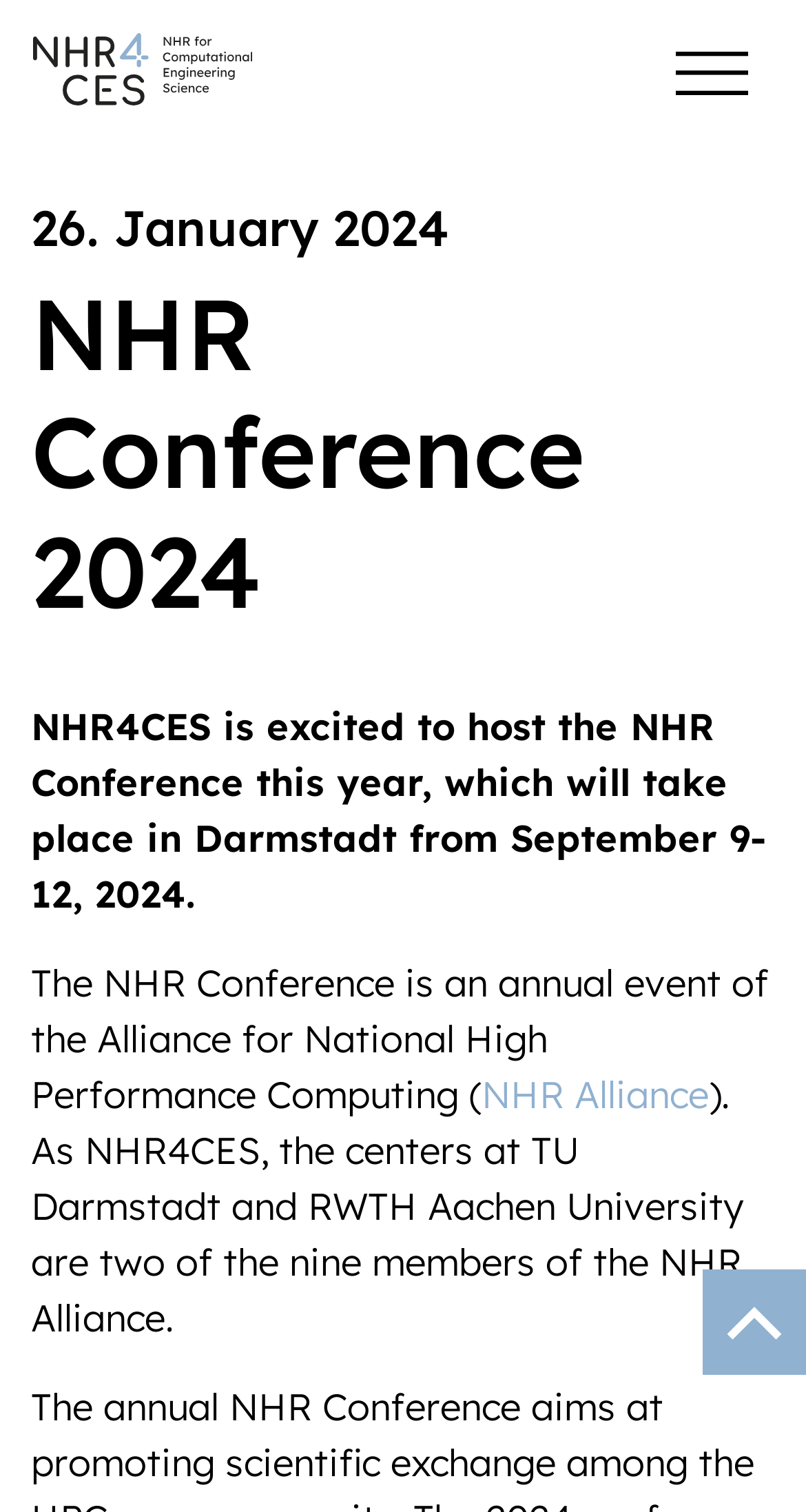Explain the webpage's layout and main content in detail.

The webpage is about the NHR Conference 2024, hosted by NHR4CES in Darmstadt from September 9-12, 2024. At the top left, there is a link accompanied by an image, which is likely a logo. On the top right, there are two more images, possibly banners or icons.

Below the top section, there is a header area that spans almost the entire width of the page. It contains two headings: "26. January 2024" and "NHR Conference 2024". Underneath the headings, there is a paragraph of text that provides more information about the conference, stating that NHR4CES is excited to host the event and mentioning the dates and location.

The text continues in the next section, explaining that the NHR Conference is an annual event of the Alliance for National High Performance Computing. There is a link to "NHR Alliance" within this text. The paragraph concludes by mentioning that NHR4CES, comprising centers at TU Darmstadt and RWTH Aachen University, are two of the nine members of the NHR Alliance.

At the bottom right of the page, there is another link accompanied by an image, which might be a call-to-action button or a social media icon.